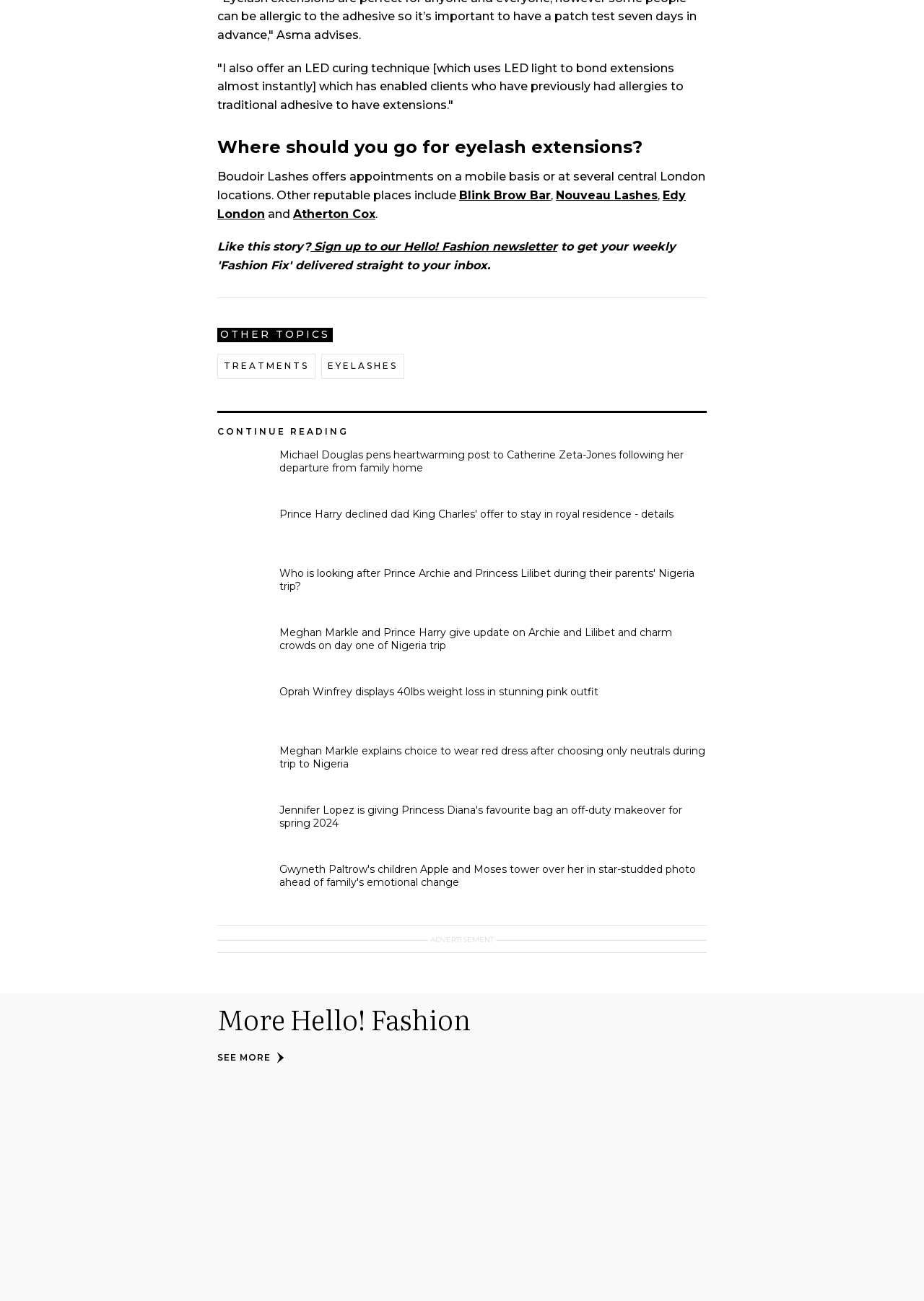Locate the bounding box coordinates of the element to click to perform the following action: 'Post or read reviews of Spray It Like New Kitchens Inc.'. The coordinates should be given as four float values between 0 and 1, in the form of [left, top, right, bottom].

None